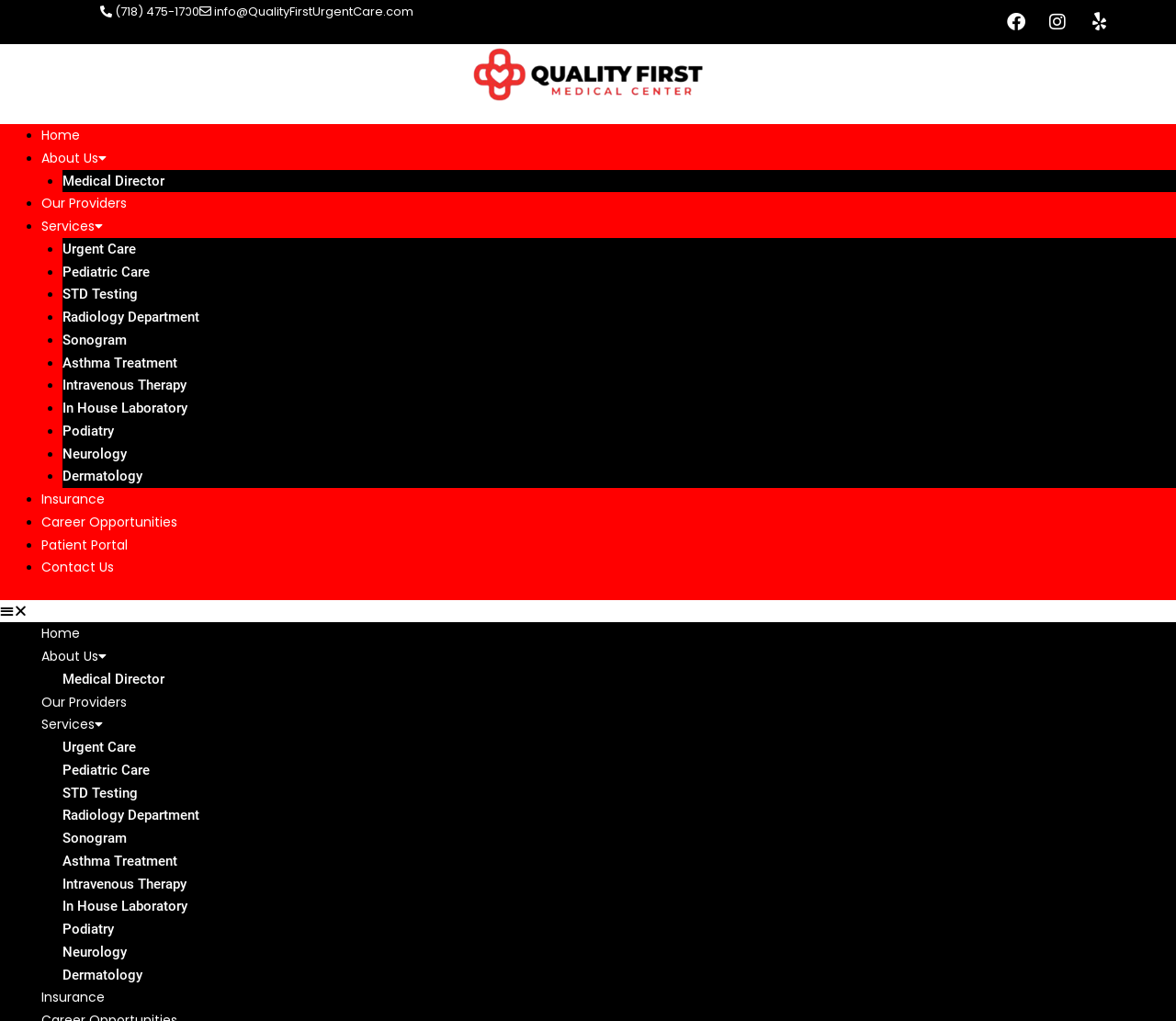Highlight the bounding box coordinates of the element you need to click to perform the following instruction: "Contact Us."

[0.035, 0.547, 0.097, 0.565]